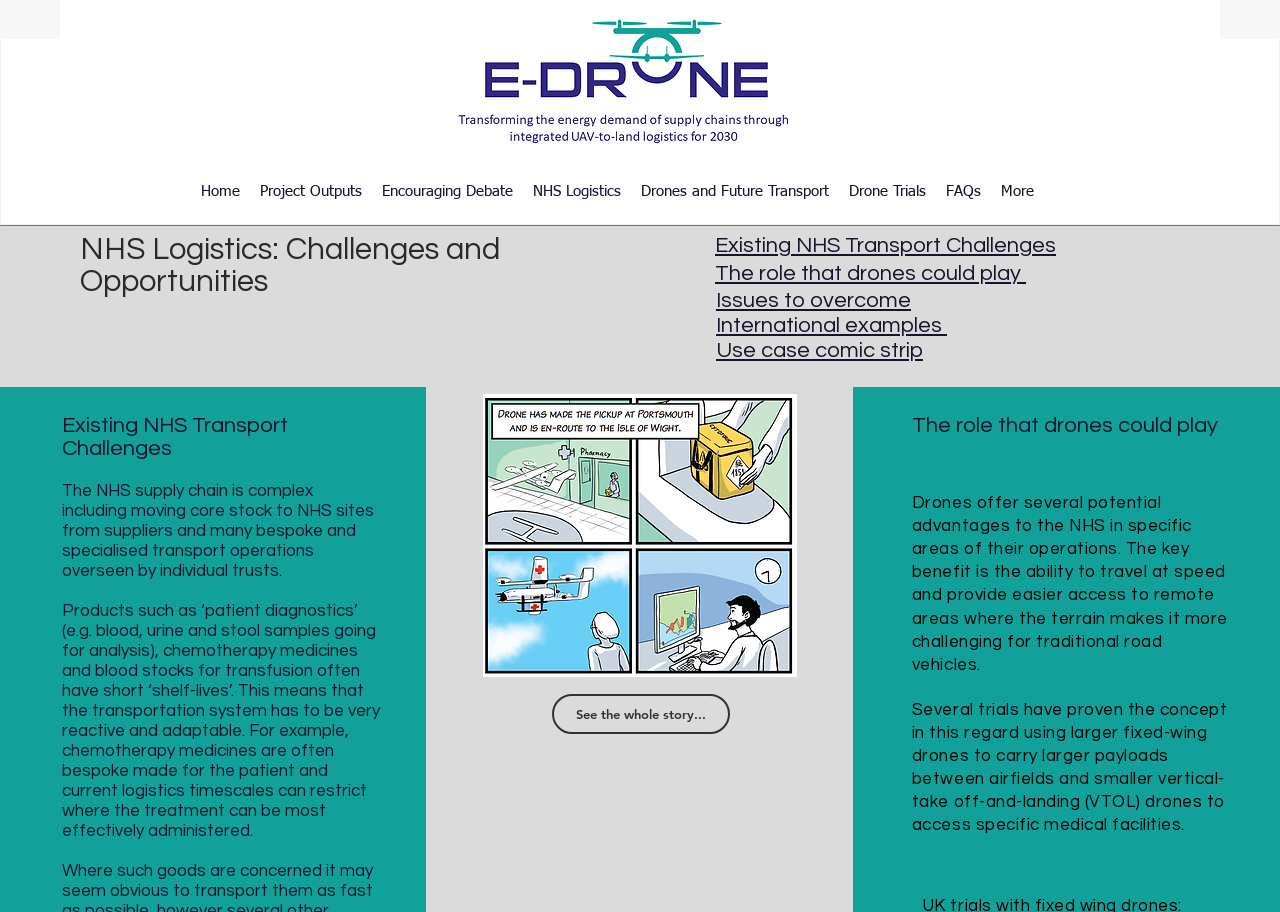Could you please study the image and provide a detailed answer to the question:
What kind of products have short 'shelf-lives' in NHS logistics?

The webpage mentions that products such as 'patient diagnostics' (e.g. blood, urine and stool samples going for analysis), chemotherapy medicines and blood stocks for transfusion often have short 'shelf-lives', which means that the transportation system has to be very reactive and adaptable.